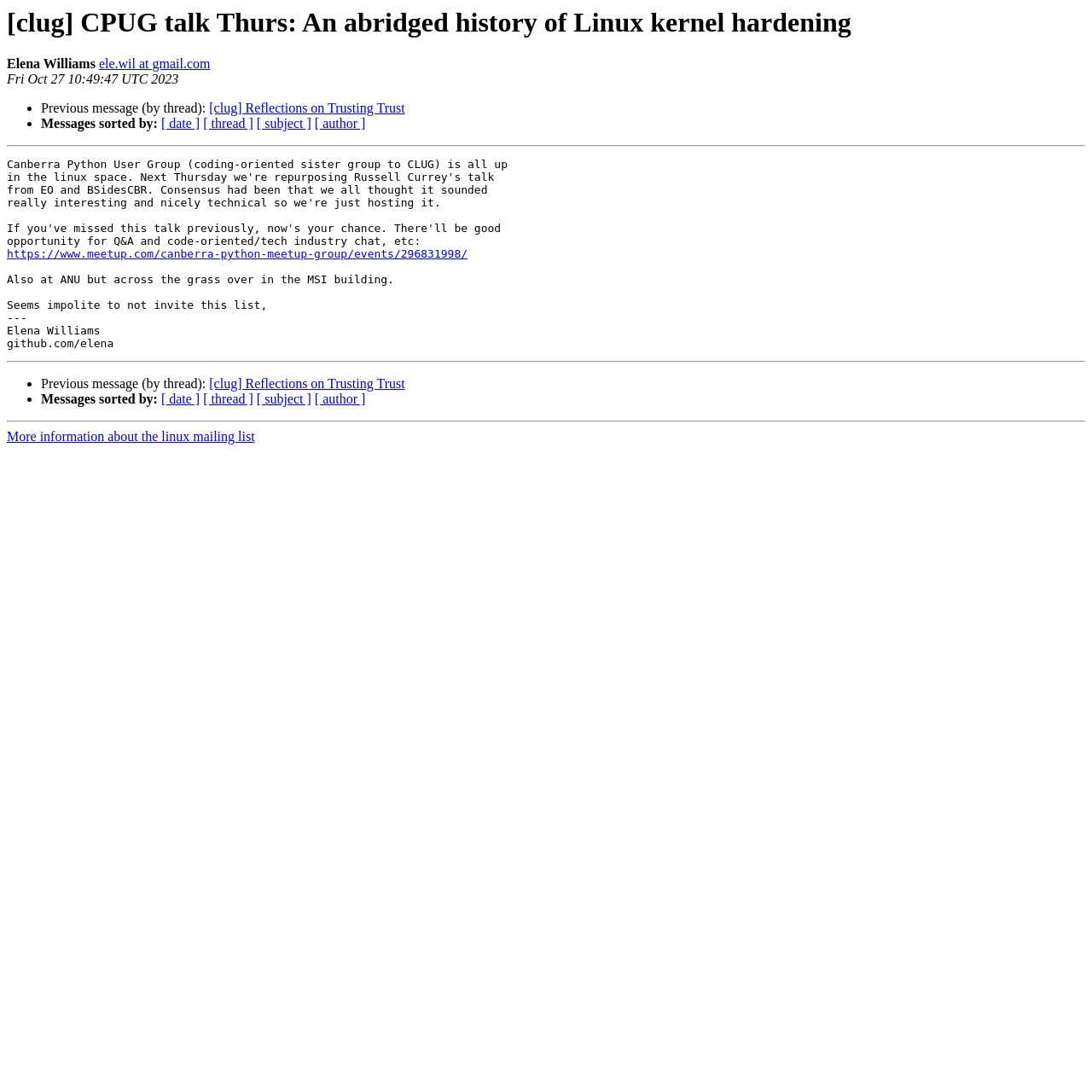Give a full account of the webpage's elements and their arrangement.

The webpage appears to be an email or a discussion forum thread. At the top, there is a heading that reads "[clug] CPUG talk Thurs: An abridged history of Linux kernel hardening". Below the heading, there is a section with the sender's information, including the name "Elena Williams" and her email address "ele.wil at gmail.com". The date "Fri Oct 27 10:49:47 UTC 2023" is also displayed.

The main content of the webpage is a message from Elena Williams, which is divided into two paragraphs. The first paragraph mentions an event at ANU and invites the recipients to attend. The second paragraph is a brief note from Elena Williams, including a link to her GitHub profile.

There are several links and options to navigate through the discussion thread, including "Previous message (by thread):" and "Messages sorted by:", which allow users to sort messages by date, thread, subject, or author. These links are arranged horizontally and are separated by list markers.

At the bottom of the webpage, there are more links and options, including a link to more information about the Linux mailing list. The webpage also contains several horizontal separators that divide the different sections of the content.